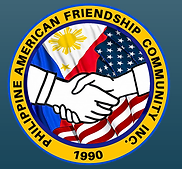Give a one-word or one-phrase response to the question:
How many flags are blended in the background?

Two